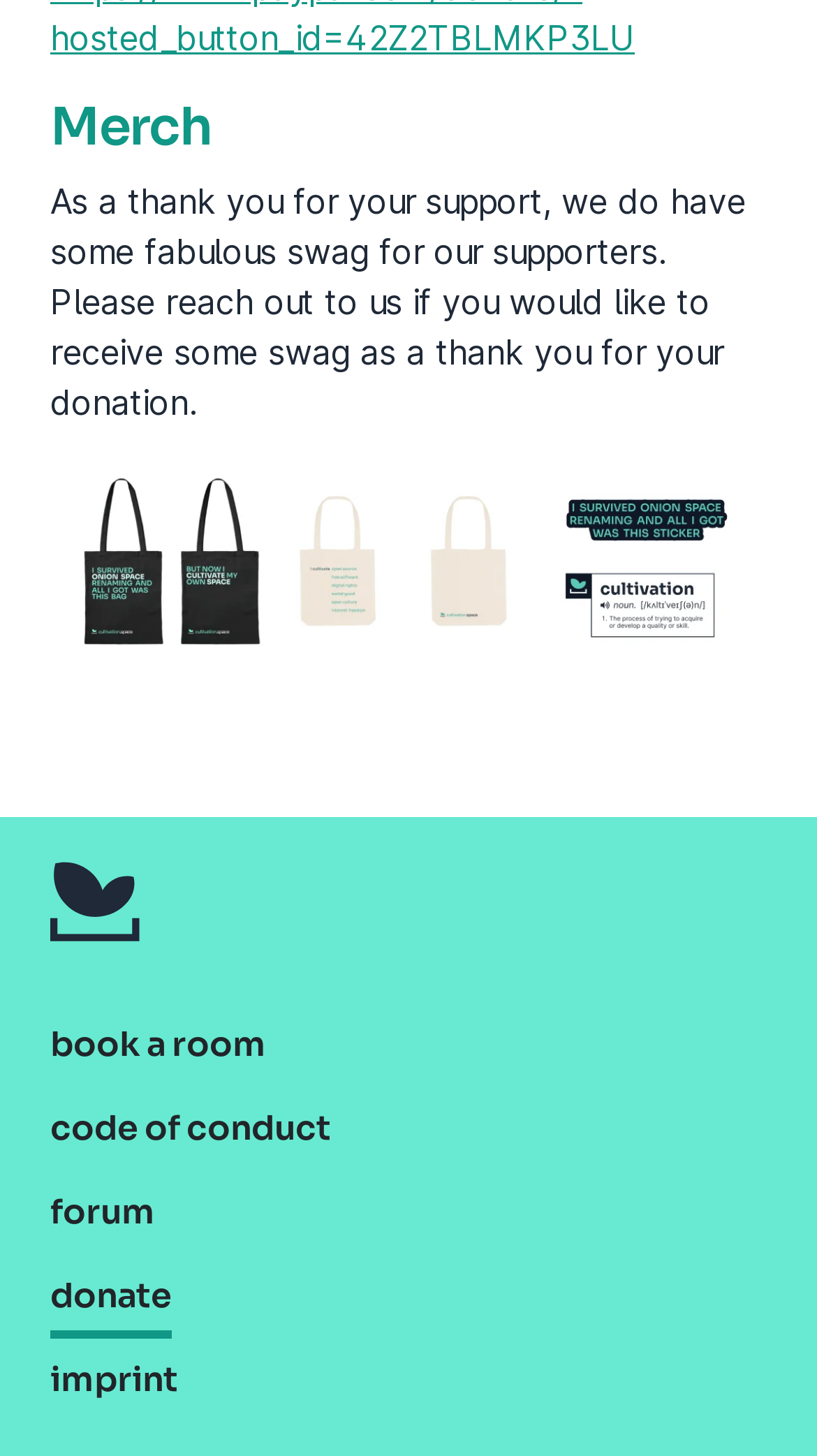Based on the element description "Forum", predict the bounding box coordinates of the UI element.

[0.062, 0.805, 0.19, 0.862]